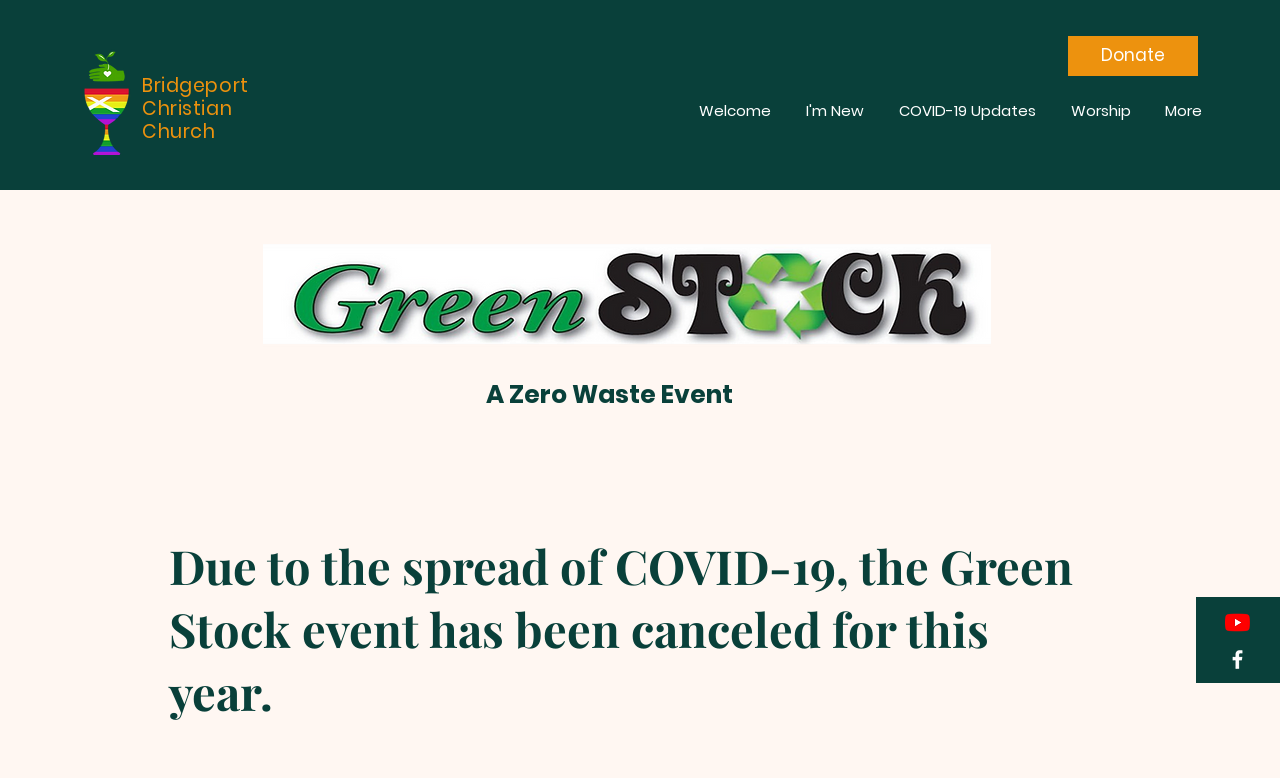Locate the bounding box coordinates of the element's region that should be clicked to carry out the following instruction: "Go to the YouTube channel". The coordinates need to be four float numbers between 0 and 1, i.e., [left, top, right, bottom].

[0.957, 0.784, 0.977, 0.816]